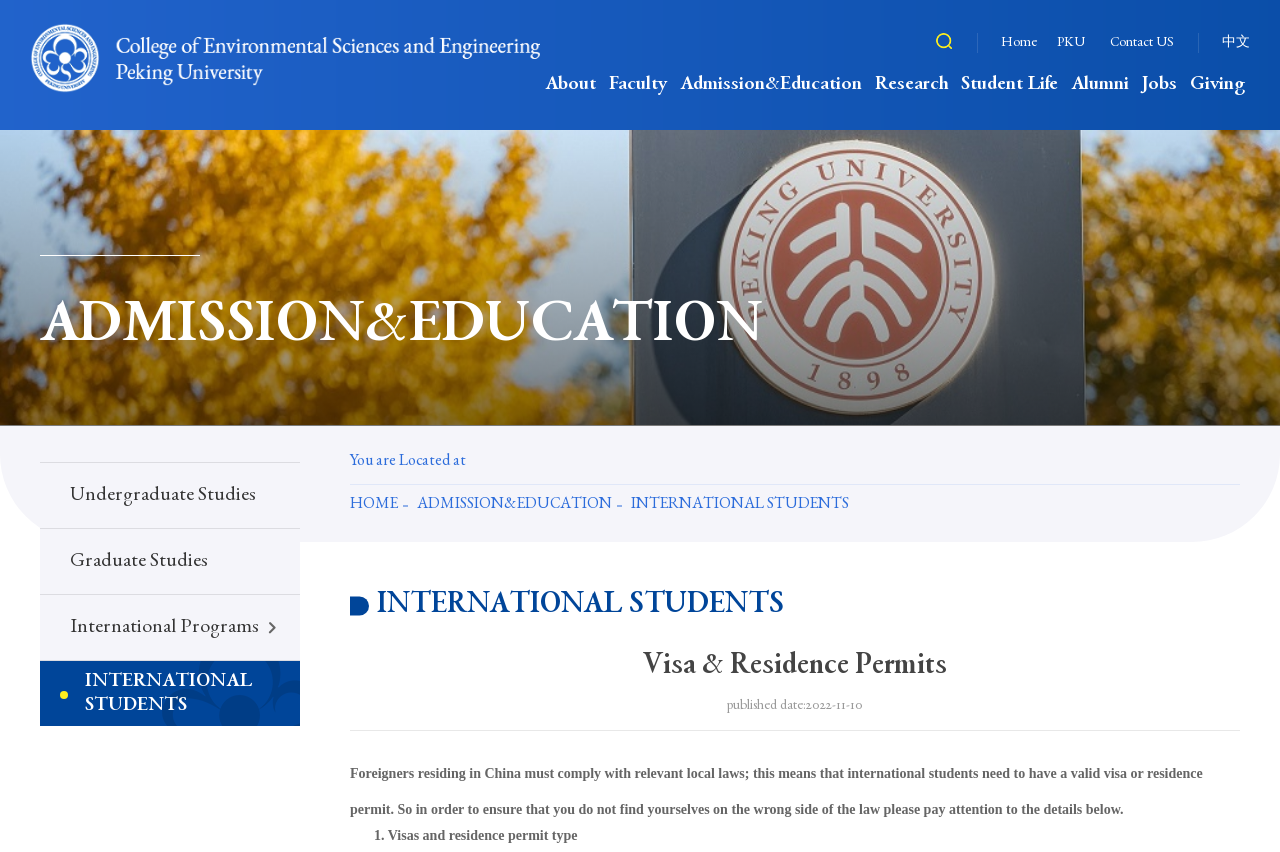What is the main heading displayed on the webpage? Please provide the text.

Foreigners residing in China must comply with relevant local laws; this means that international students need to have a valid visa or residence permit. So in order to ensure that you do not find yourselves on the wrong side of the law please pay attention to the details below.